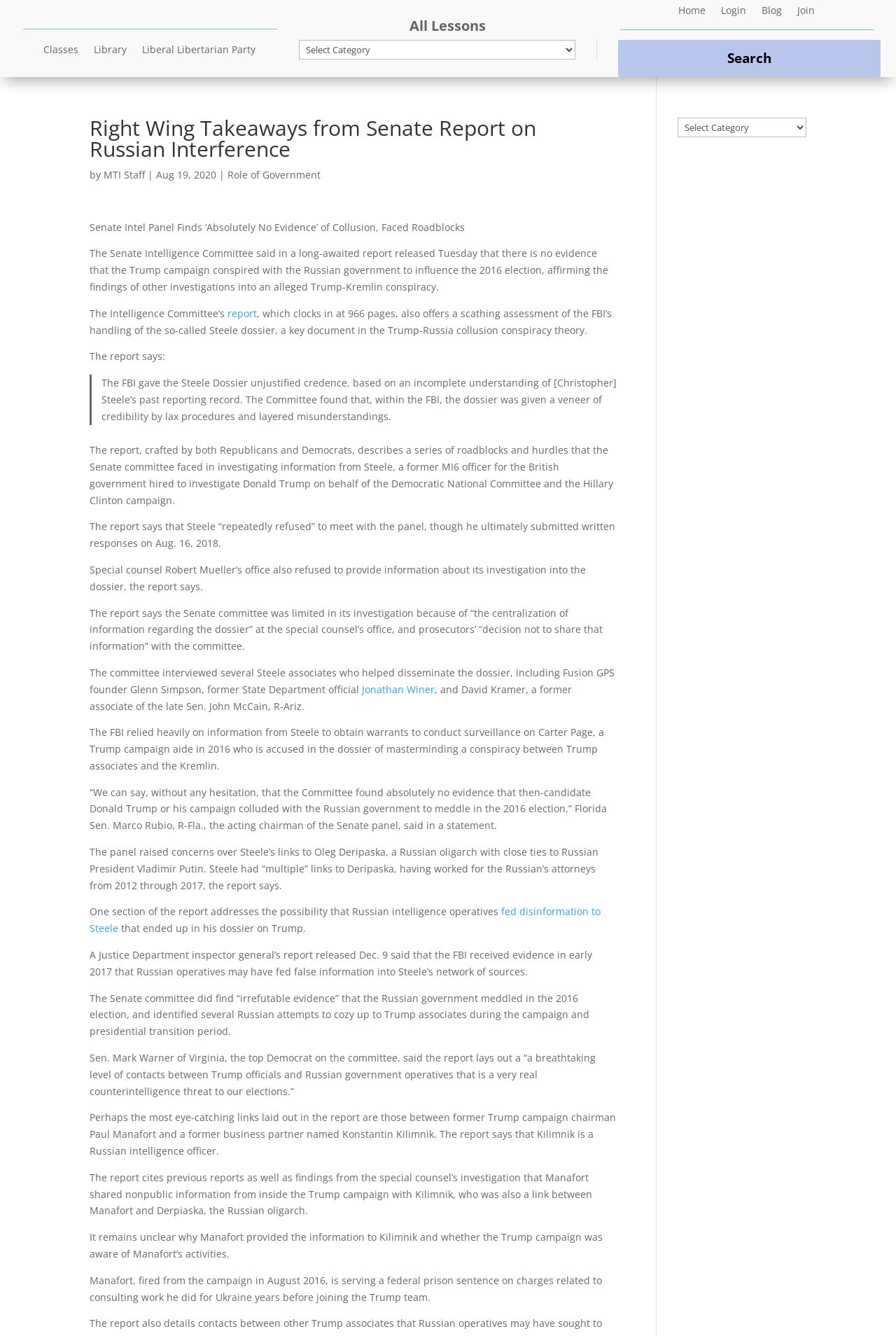Given the description "Liberal Libertarian Party", provide the bounding box coordinates of the corresponding UI element.

[0.158, 0.034, 0.285, 0.045]